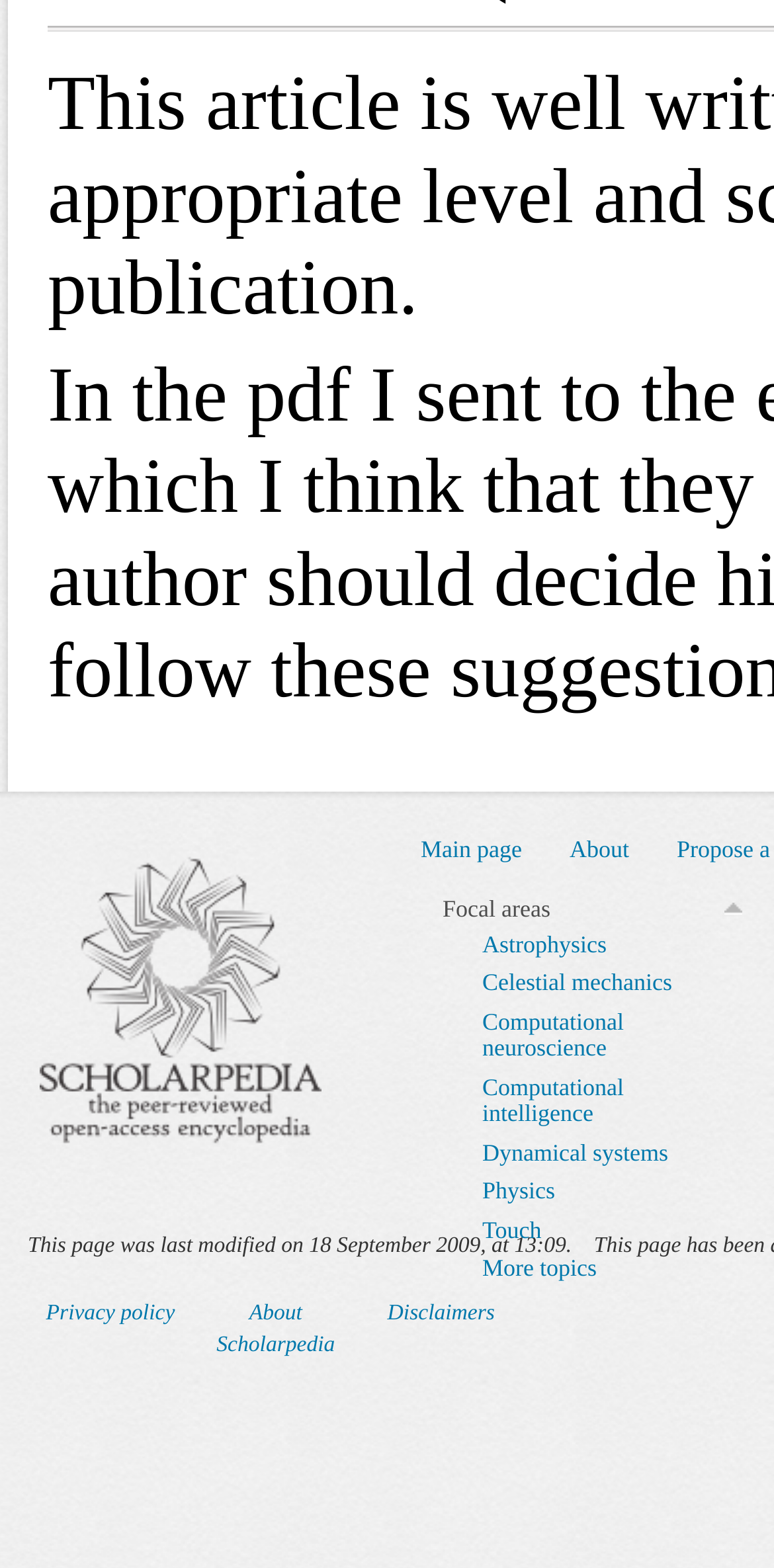Return the bounding box coordinates of the UI element that corresponds to this description: "Touch". The coordinates must be given as four float numbers in the range of 0 and 1, [left, top, right, bottom].

[0.623, 0.775, 0.7, 0.793]